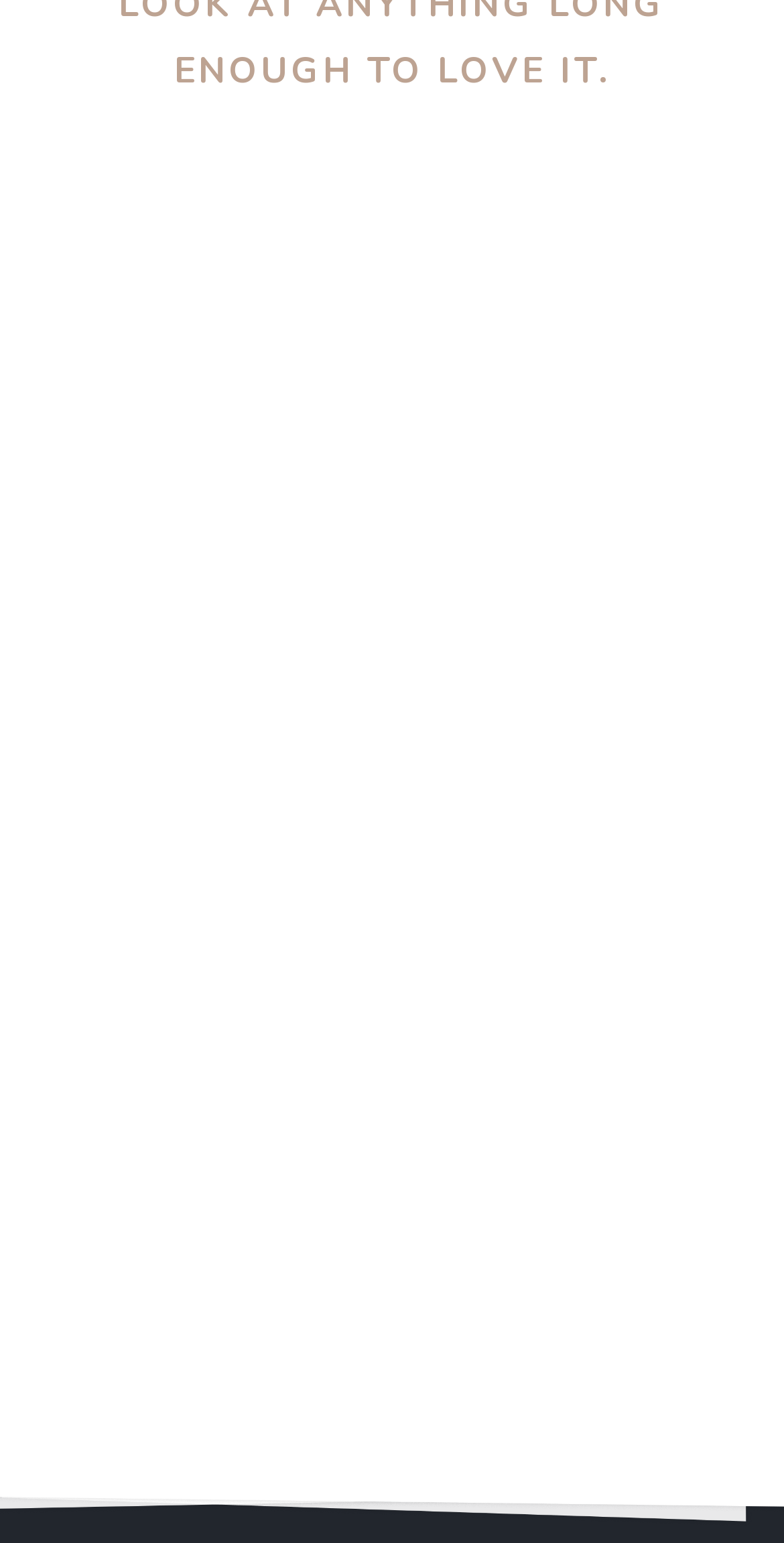Please find the bounding box coordinates of the element's region to be clicked to carry out this instruction: "Visit '“Not the Wolf but the Dog”'".

[0.203, 0.389, 0.715, 0.455]